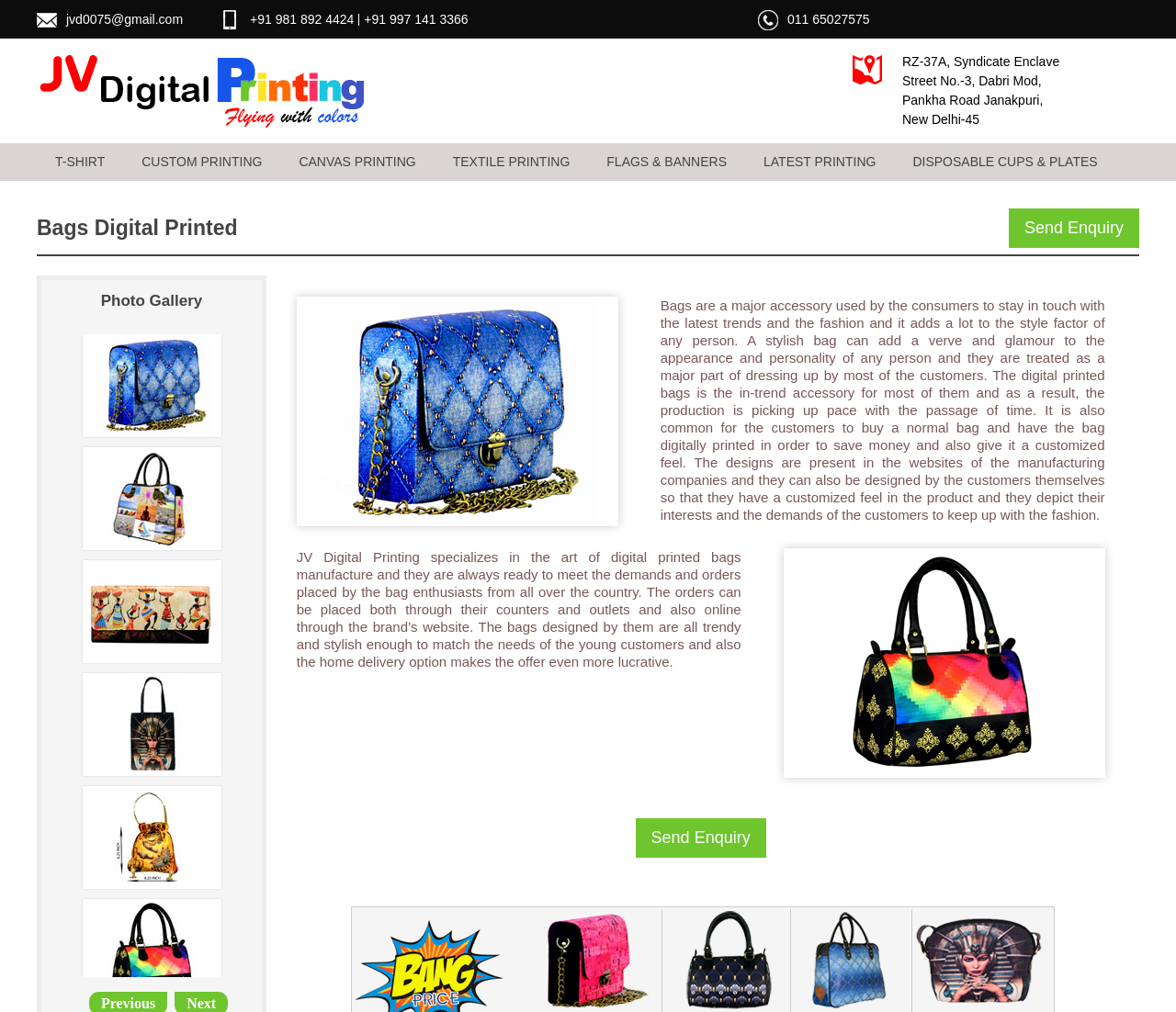Locate the bounding box coordinates of the area where you should click to accomplish the instruction: "Email to jvd0075@gmail.com".

[0.056, 0.01, 0.156, 0.029]